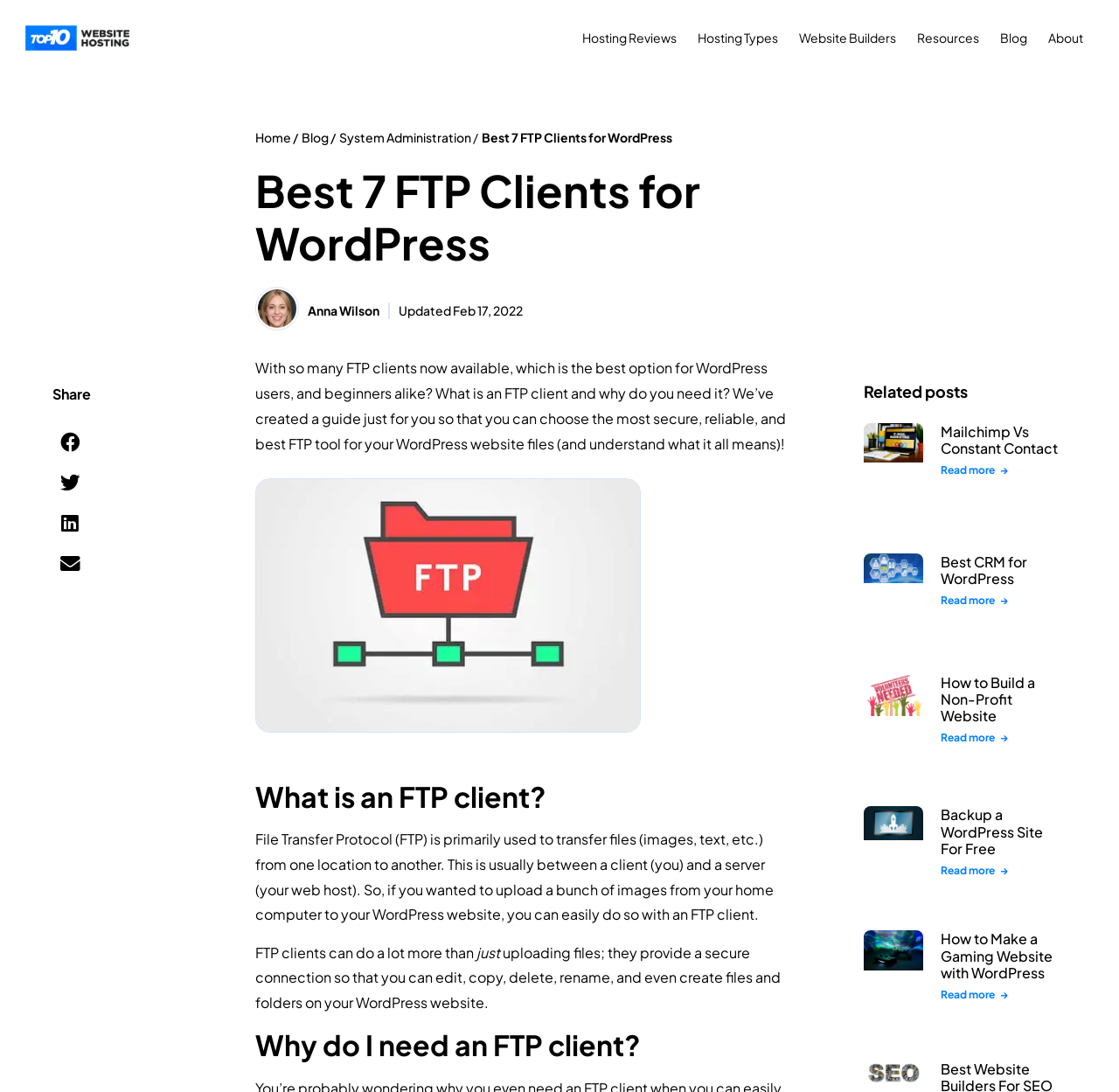Highlight the bounding box coordinates of the region I should click on to meet the following instruction: "Go to 'System Administration'".

[0.303, 0.118, 0.421, 0.133]